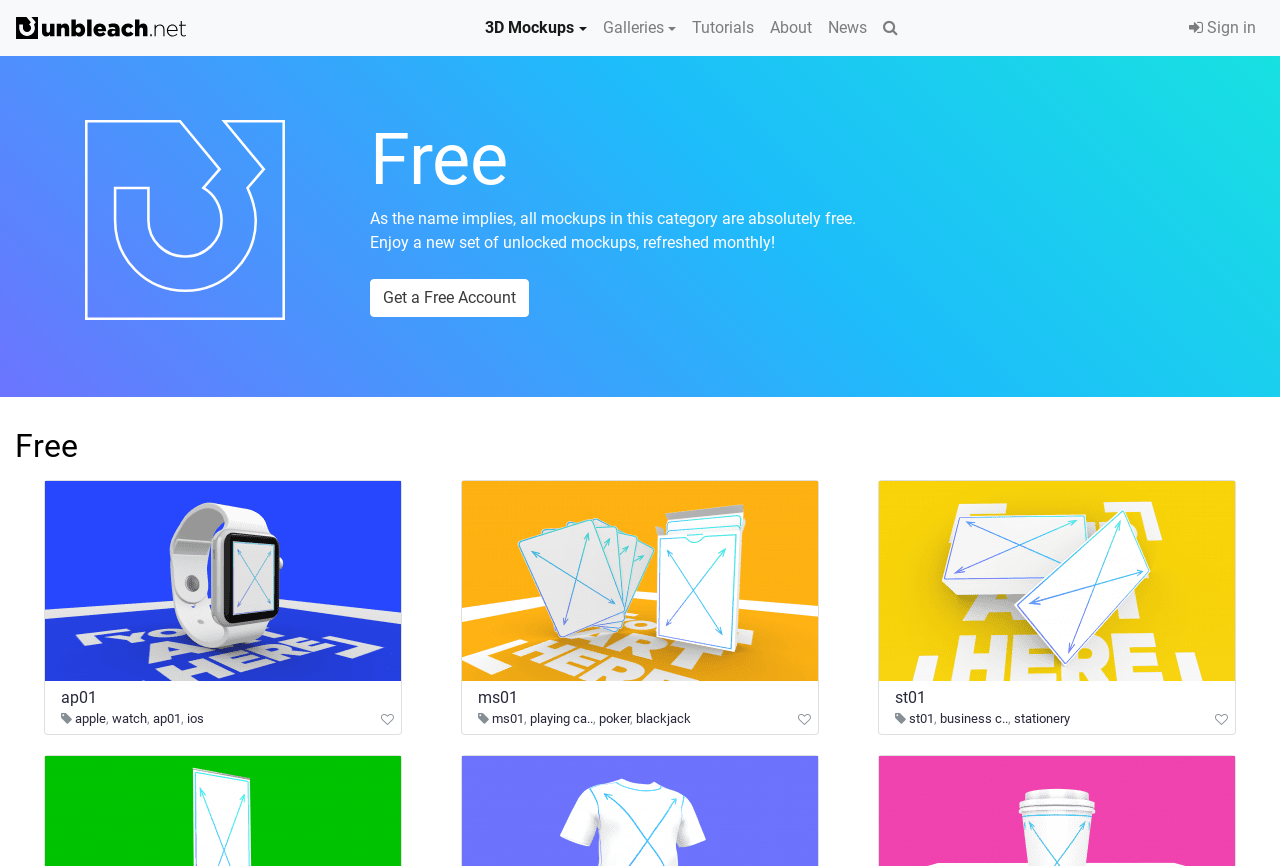Identify the bounding box coordinates of the clickable section necessary to follow the following instruction: "Click on the '3D Mockups' menu". The coordinates should be presented as four float numbers from 0 to 1, i.e., [left, top, right, bottom].

[0.373, 0.009, 0.464, 0.055]